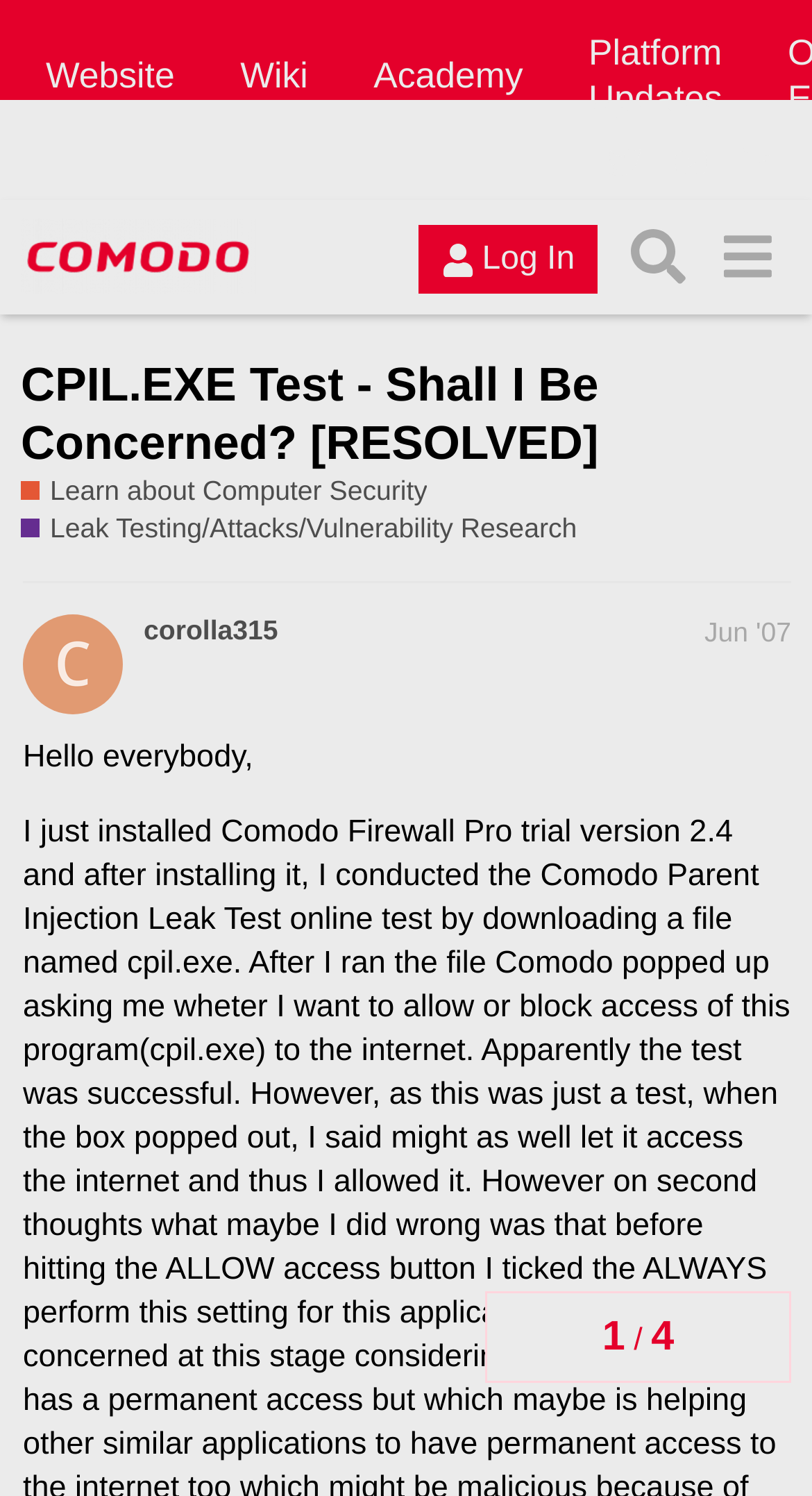Provide the bounding box coordinates of the HTML element described by the text: "corolla315". The coordinates should be in the format [left, top, right, bottom] with values between 0 and 1.

[0.177, 0.41, 0.342, 0.432]